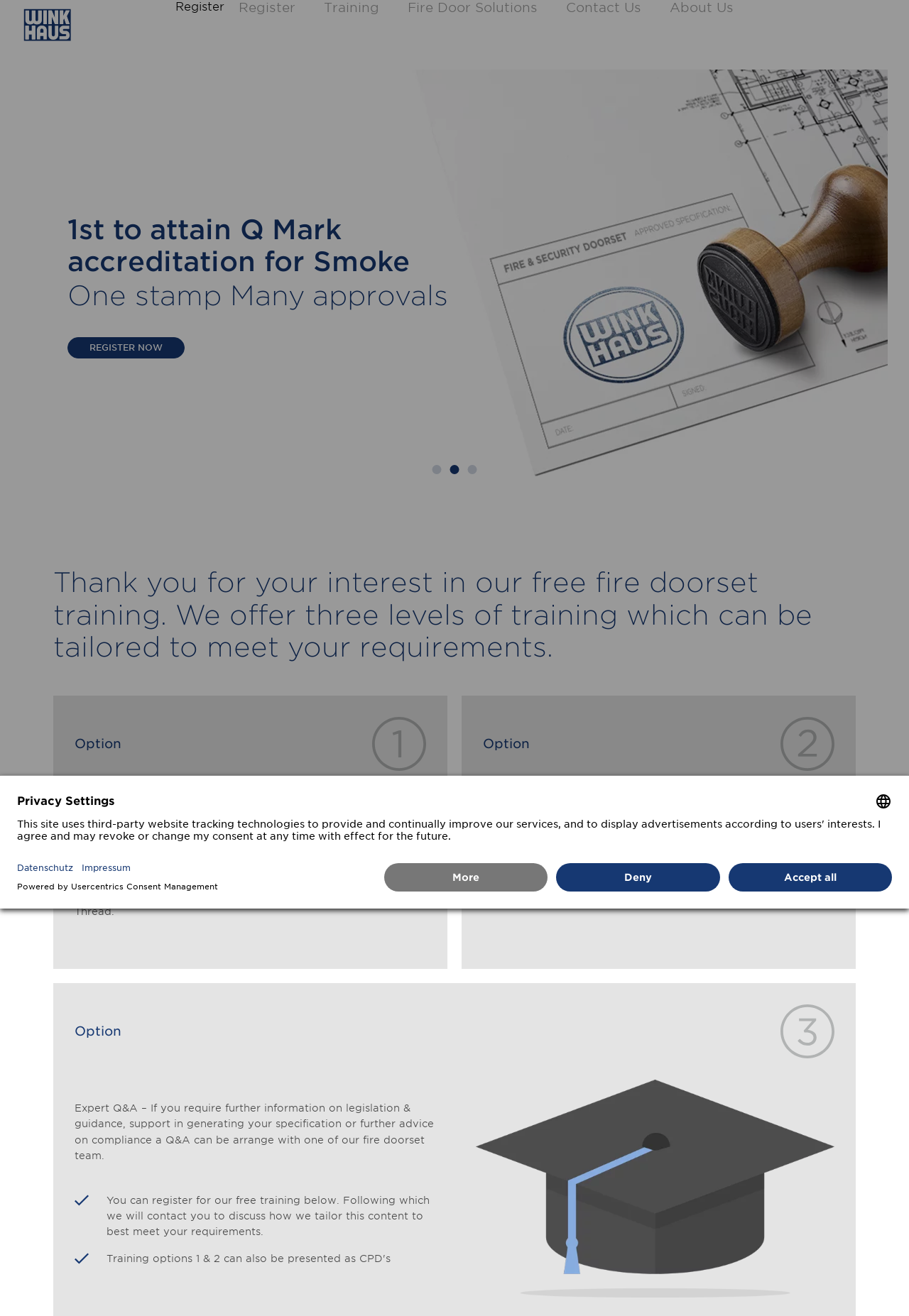Determine the bounding box coordinates of the section to be clicked to follow the instruction: "Click Open Privacy settings". The coordinates should be given as four float numbers between 0 and 1, formatted as [left, top, right, bottom].

[0.0, 0.634, 0.05, 0.669]